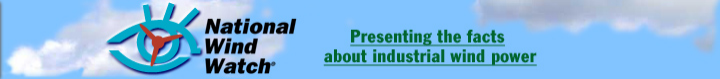What is the theme of the backdrop?
Provide an in-depth and detailed answer to the question.

The backdrop of the image features a blue sky with soft clouds, which reinforces the theme of clean and sustainable energy, aligning with the organization's focus on wind power.